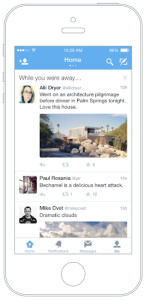Give a detailed account of the visual elements in the image.

The image displays a smartphone screen showcasing Twitter's user interface, specifically highlighting the "While you were away..." feature. This feature prominently displays a recap of tweets that a user may have missed while they were inactive. At the top, a post by **Alli Dyer** includes a photo with a caption about an architectural pilgrimage in Palm Springs. Below, there are additional tweets from **Paul Rosanna** discussing food and a humorous remark from **Mike Ovet** about dramatic clouds. This layout emphasizes Twitter's focus on engagement and user personalization, aiming to keep users informed of important updates from their network.